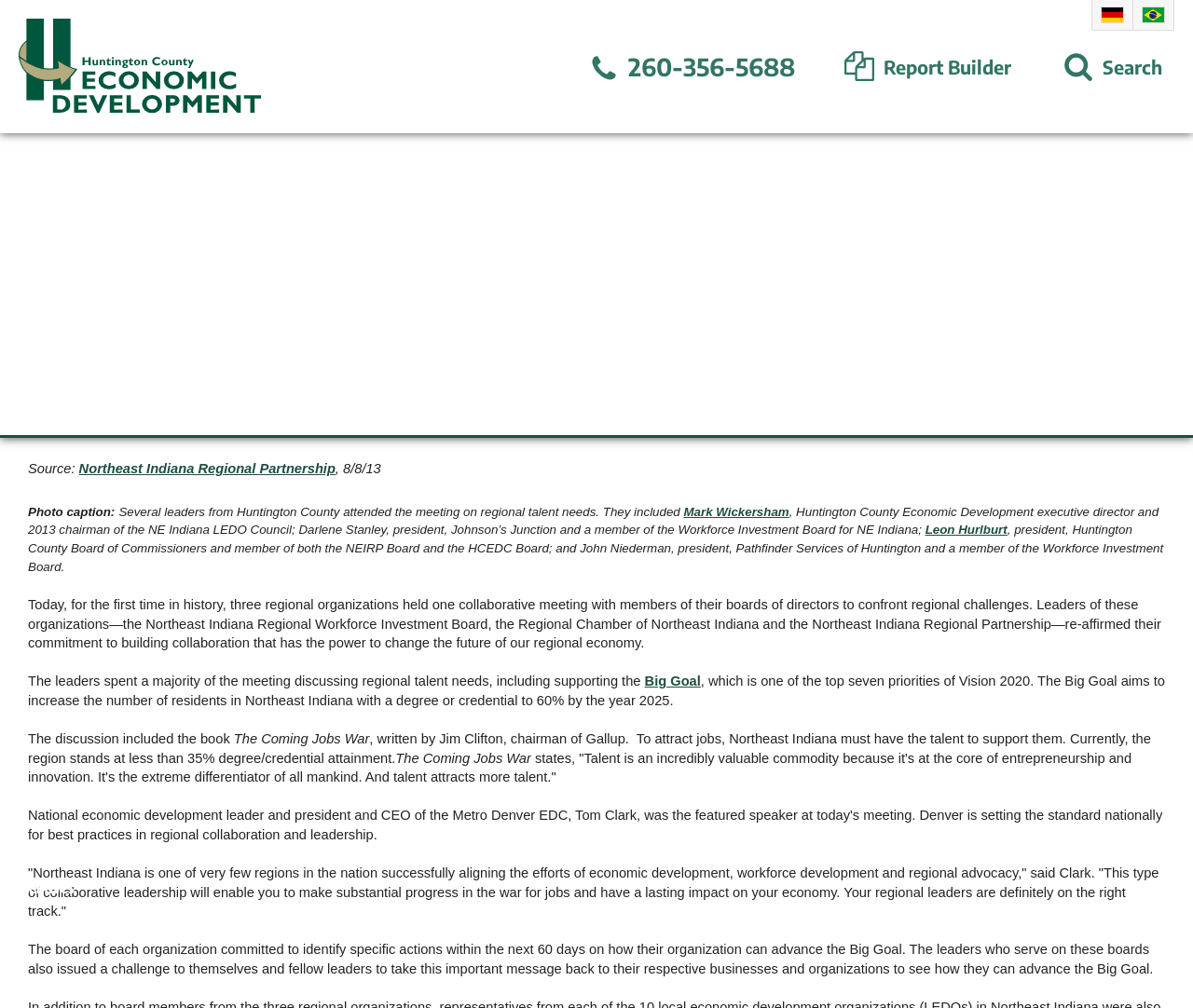Answer this question in one word or a short phrase: How many regional organizations held a collaborative meeting with their board members?

three